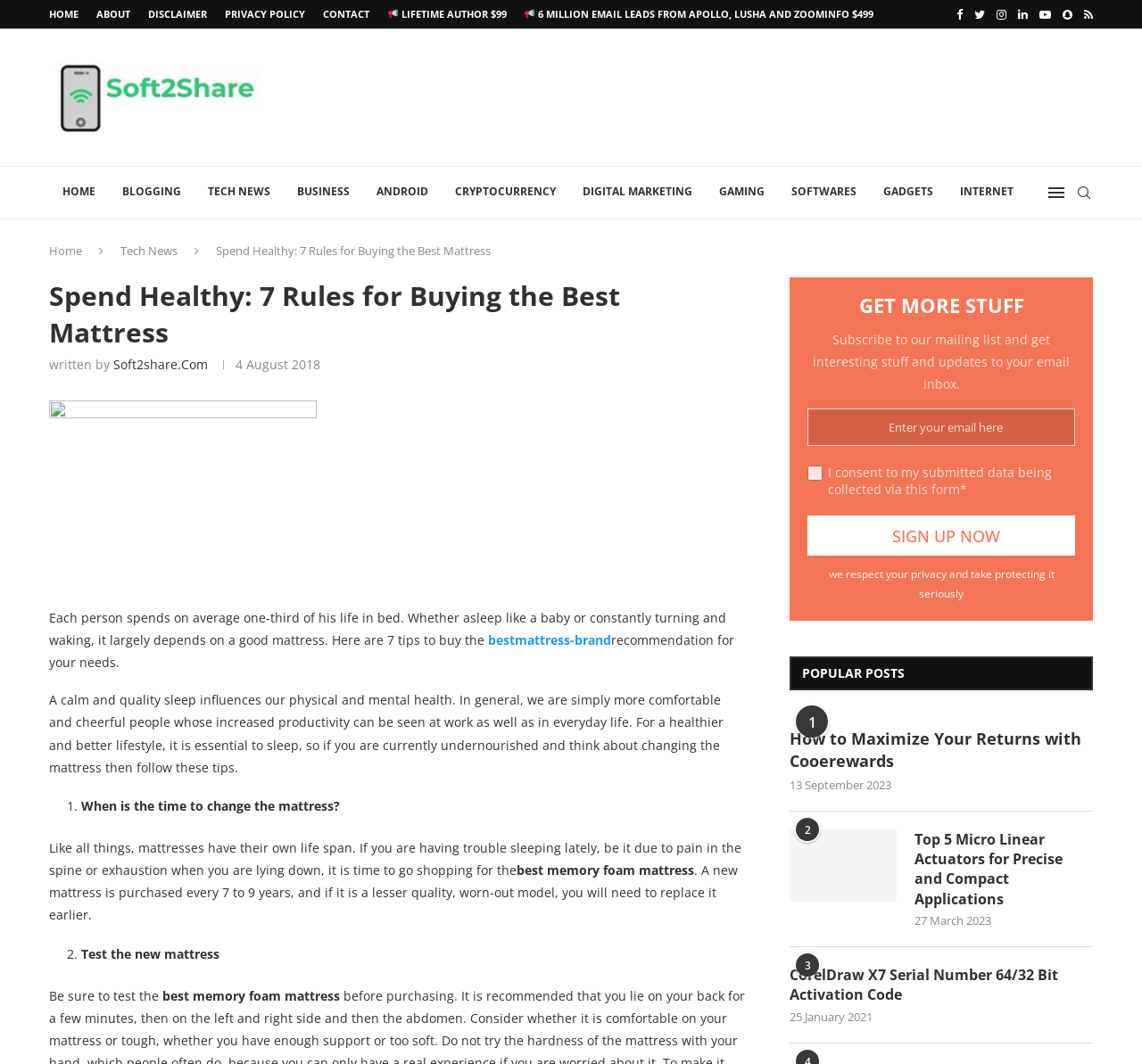Please mark the clickable region by giving the bounding box coordinates needed to complete this instruction: "Search for something".

[0.941, 0.157, 0.957, 0.205]